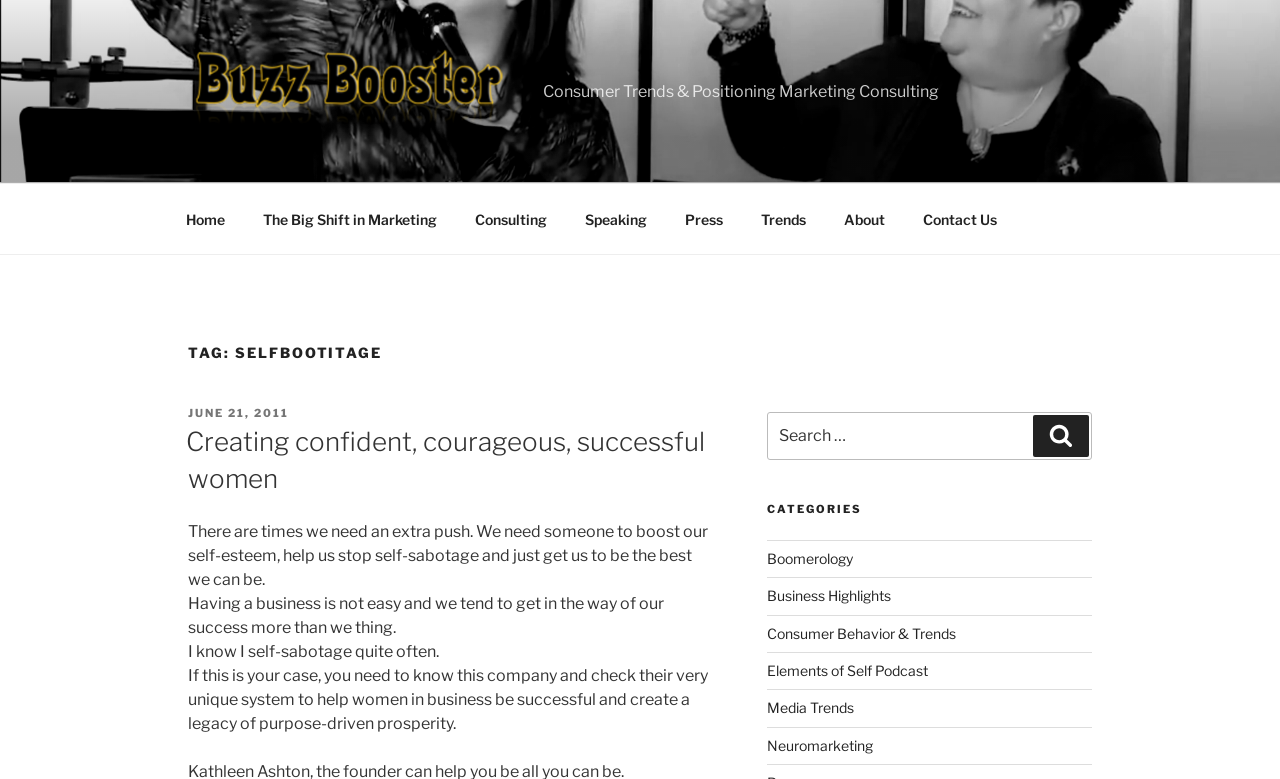Give a one-word or short phrase answer to this question: 
What is the main topic of the webpage?

Marketing Consulting